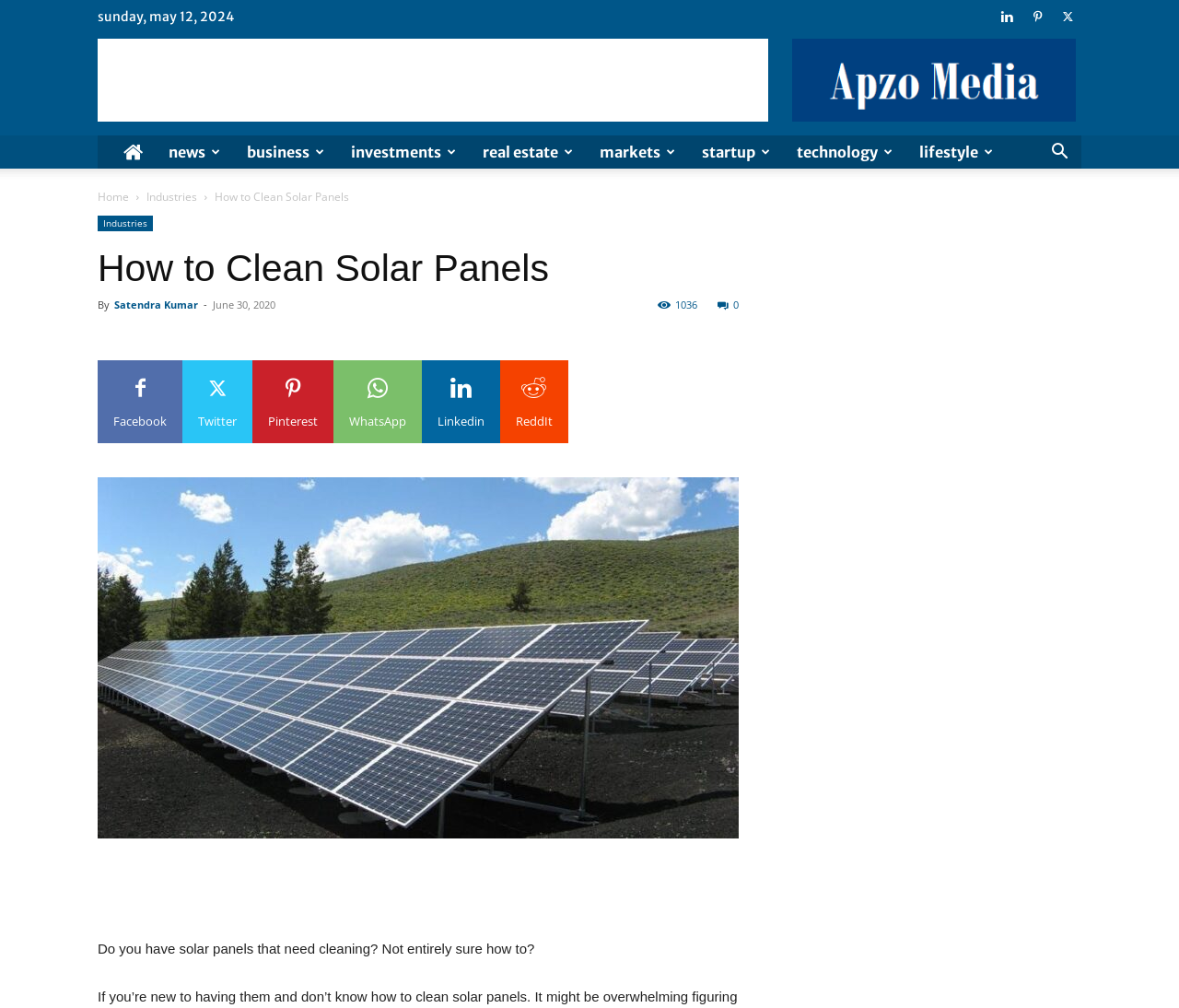Please provide the bounding box coordinates in the format (top-left x, top-left y, bottom-right x, bottom-right y). Remember, all values are floating point numbers between 0 and 1. What is the bounding box coordinate of the region described as: Theocentric Psychology

None